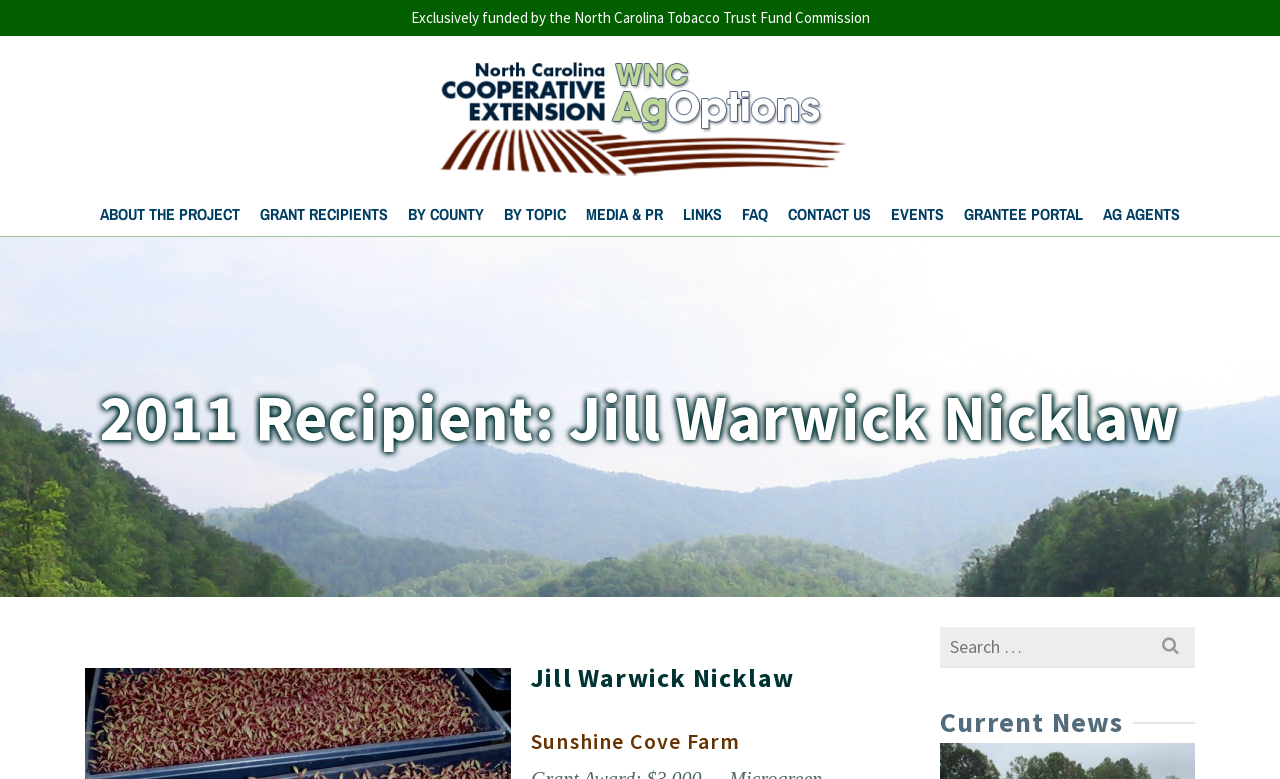What is the current news section for?
Refer to the image and offer an in-depth and detailed answer to the question.

The answer can be inferred from the heading element 'Current News' which is a child of the LayoutTable element. This heading element is located at the bottom of the webpage and indicates that the section below it is used to display current news.